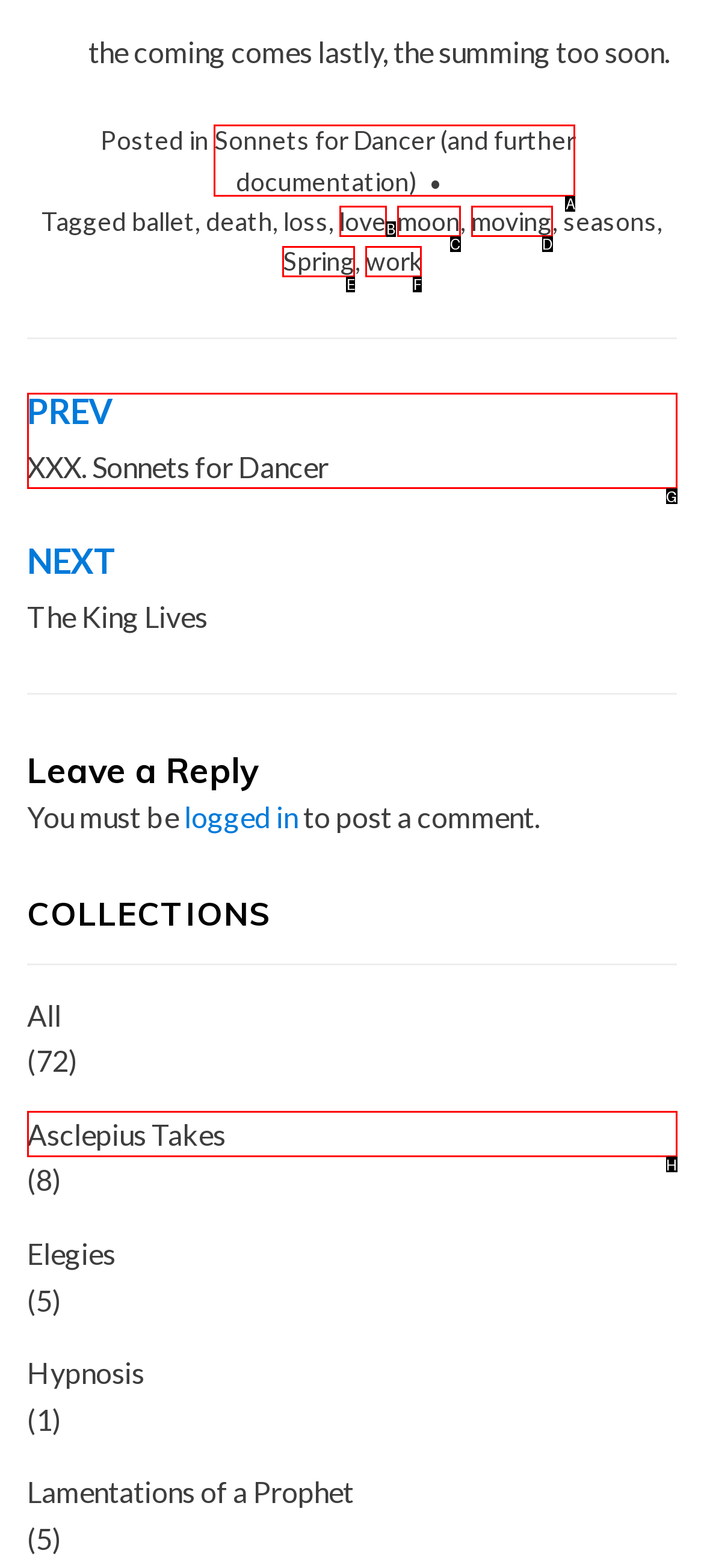Using the description: Asclepius Takes, find the HTML element that matches it. Answer with the letter of the chosen option.

H